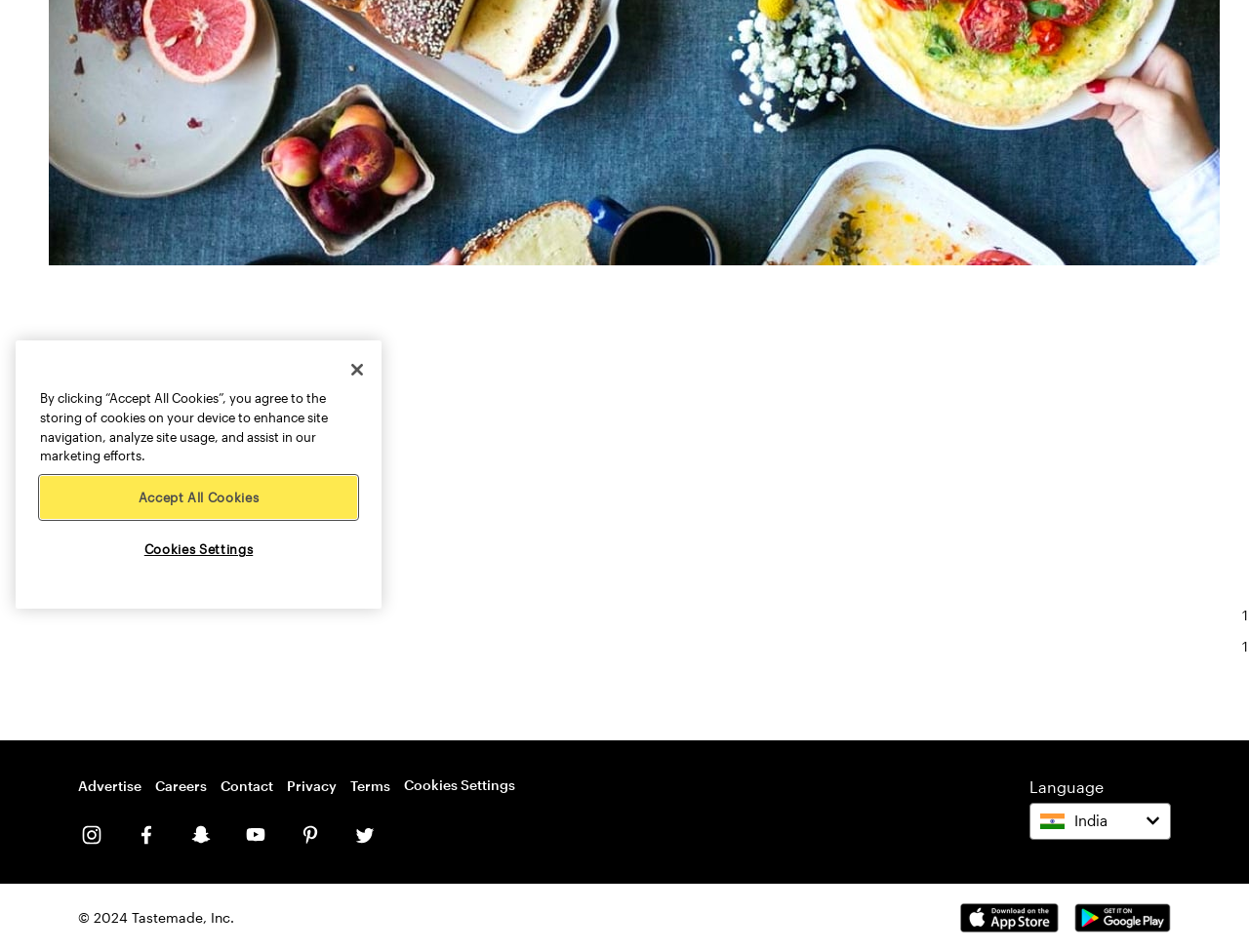Given the element description, predict the bounding box coordinates in the format (top-left x, top-left y, bottom-right x, bottom-right y), using floating point numbers between 0 and 1: Data On Demand

None